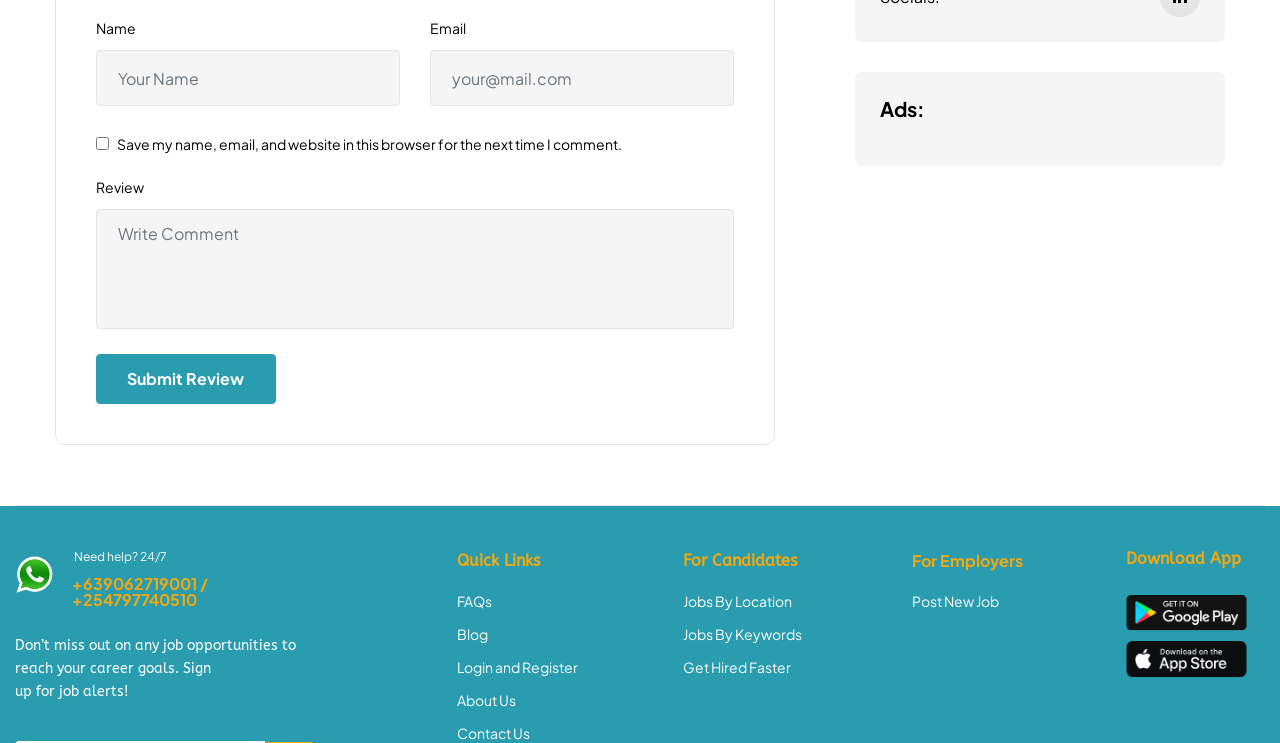Indicate the bounding box coordinates of the element that must be clicked to execute the instruction: "Enter your name". The coordinates should be given as four float numbers between 0 and 1, i.e., [left, top, right, bottom].

[0.075, 0.068, 0.312, 0.143]